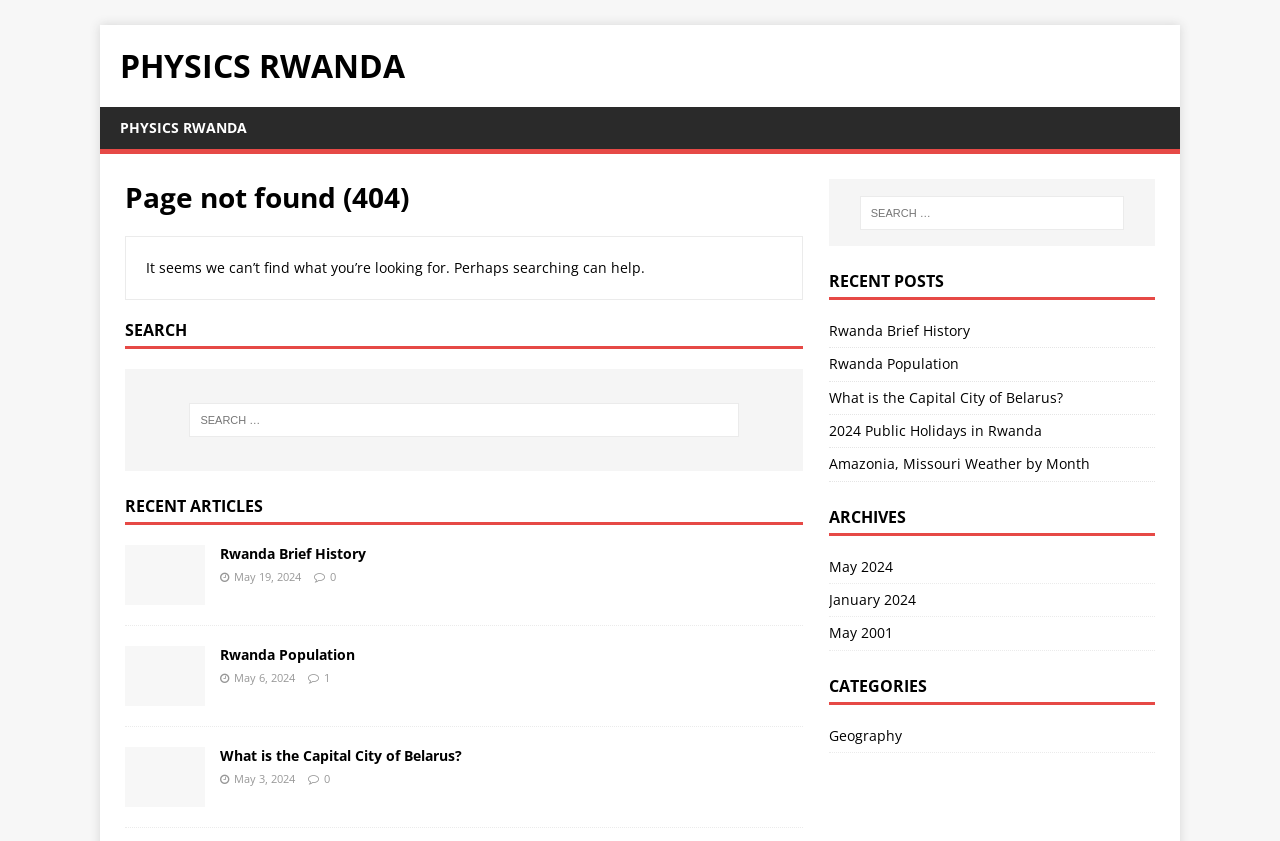Please provide the main heading of the webpage content.

Page not found (404)